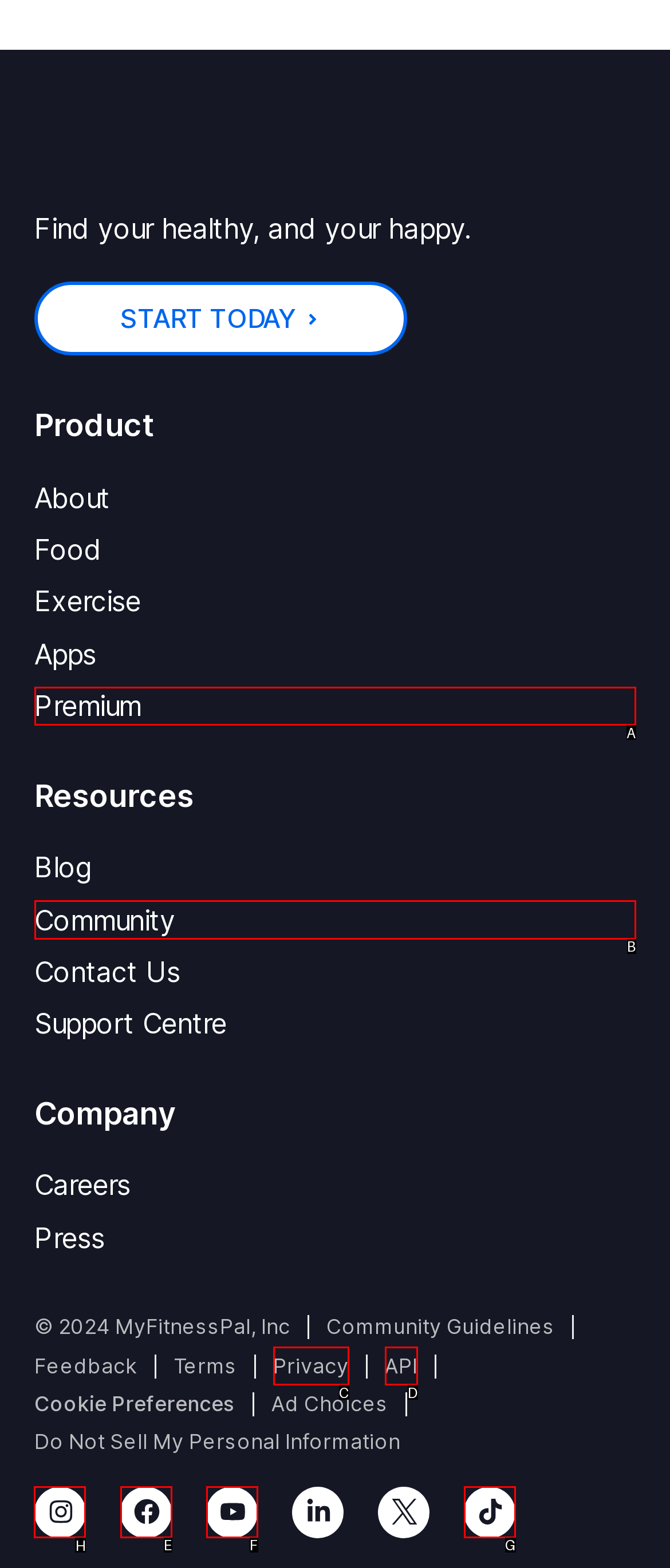Point out the option that needs to be clicked to fulfill the following instruction: Visit 'Instagram'
Answer with the letter of the appropriate choice from the listed options.

H